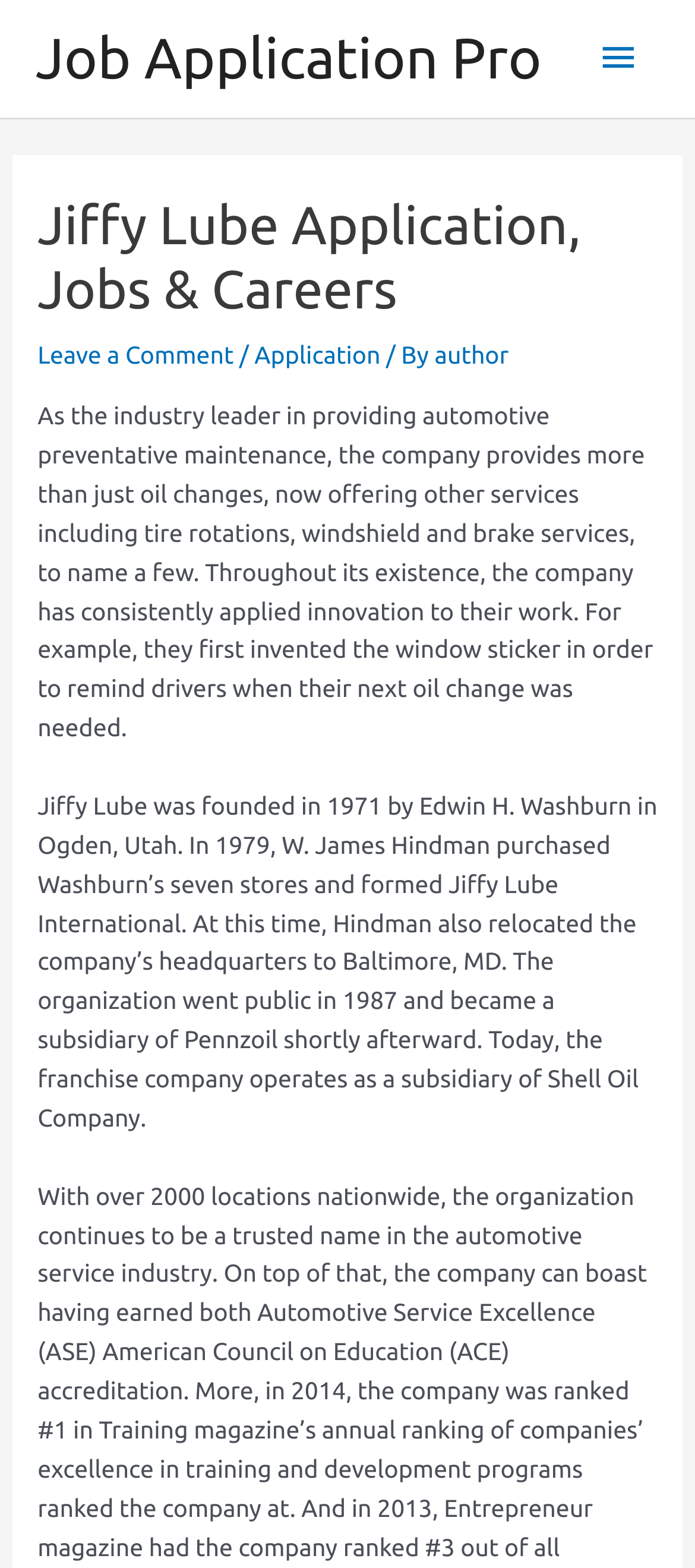Create an in-depth description of the webpage, covering main sections.

The webpage is about Jiffy Lube's job application and career opportunities. At the top, there is a link to "Job Application Pro" and a main menu button on the right side. Below the main menu button, there is a header section with a heading that reads "Jiffy Lube Application, Jobs & Careers". 

To the right of the heading, there are three links: "Leave a Comment", "Application", and "author", separated by forward slashes. Below the header section, there are two paragraphs of text. The first paragraph describes Jiffy Lube's services and innovations, while the second paragraph provides a brief history of the company, including its founding, changes in ownership, and current status as a subsidiary of Shell Oil Company.